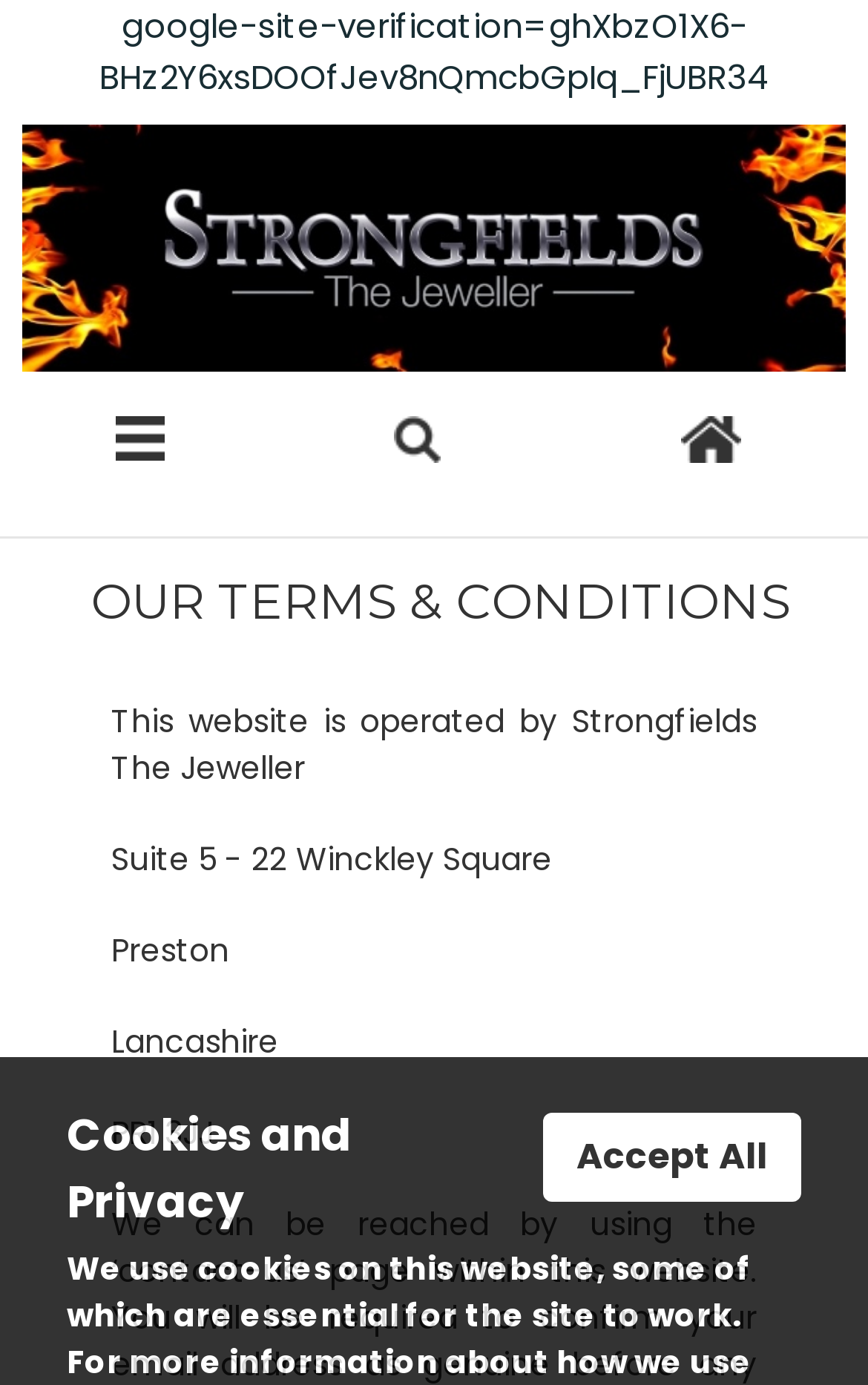What is the image at the top of the webpage?
Based on the screenshot, provide a one-word or short-phrase response.

Unknown